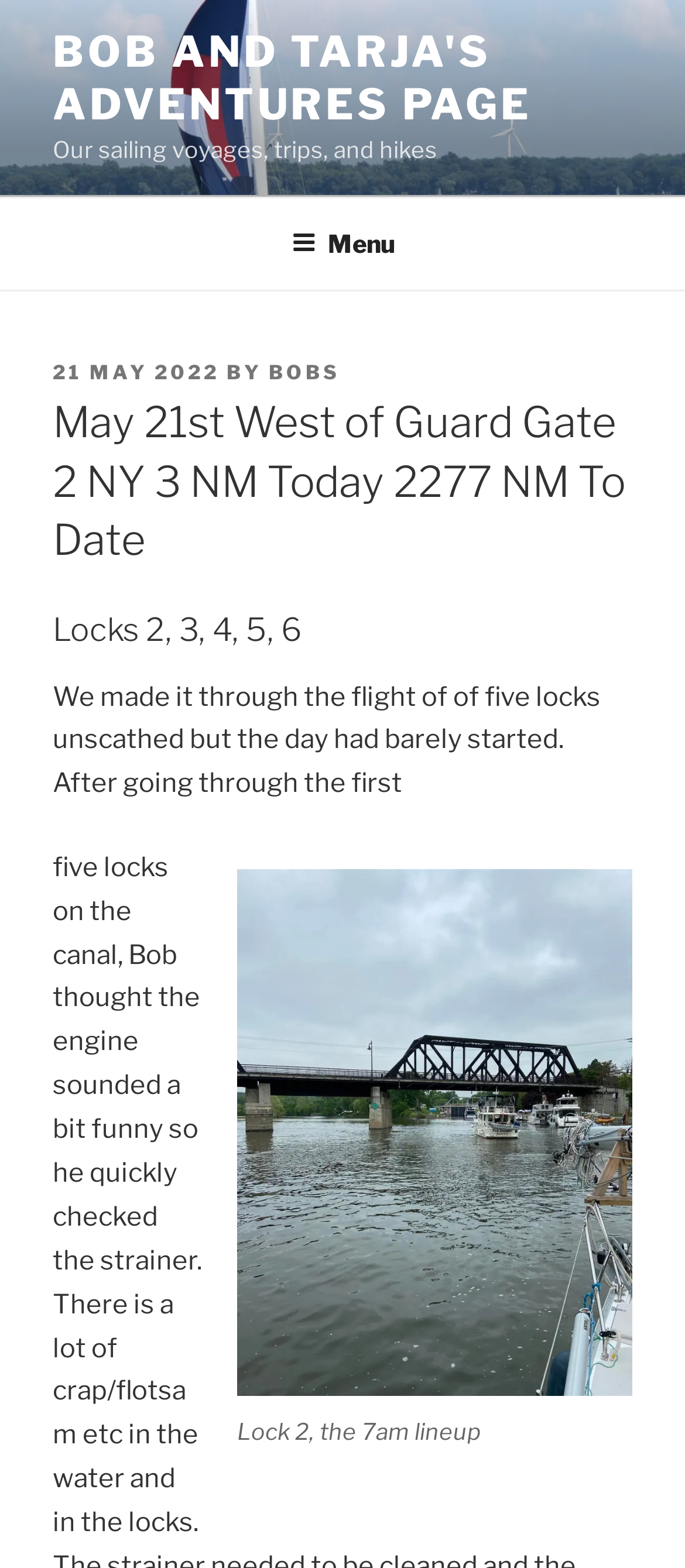How many locks did they go through?
Please answer the question with as much detail and depth as you can.

I found the answer by reading the post content, which mentions 'the flight of five locks' and 'Locks 2, 3, 4, 5, 6'.